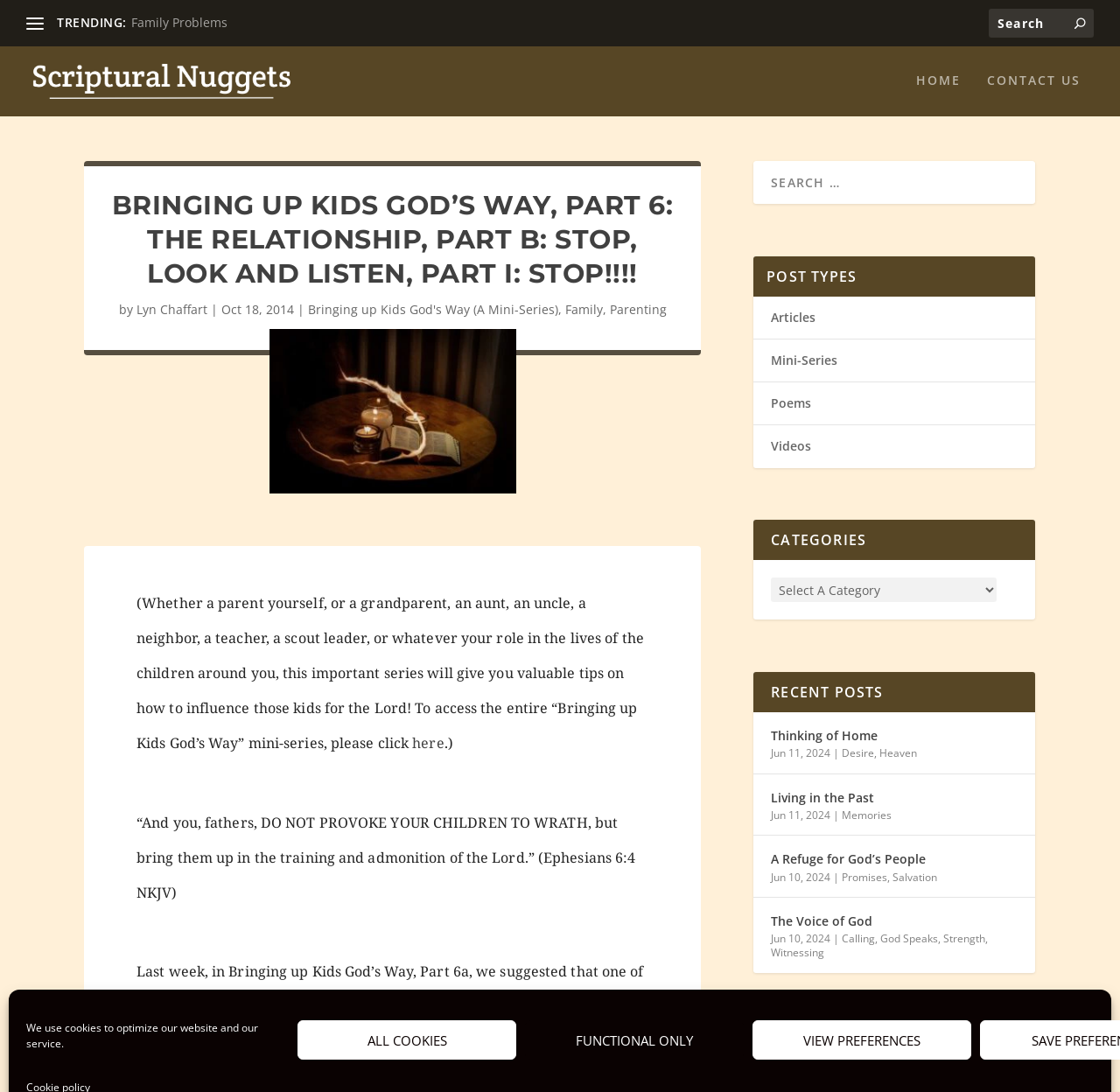Determine the bounding box coordinates for the element that should be clicked to follow this instruction: "Read the 'Bringing up Kids God’s Way, Part 6' article". The coordinates should be given as four float numbers between 0 and 1, in the format [left, top, right, bottom].

[0.095, 0.172, 0.607, 0.274]